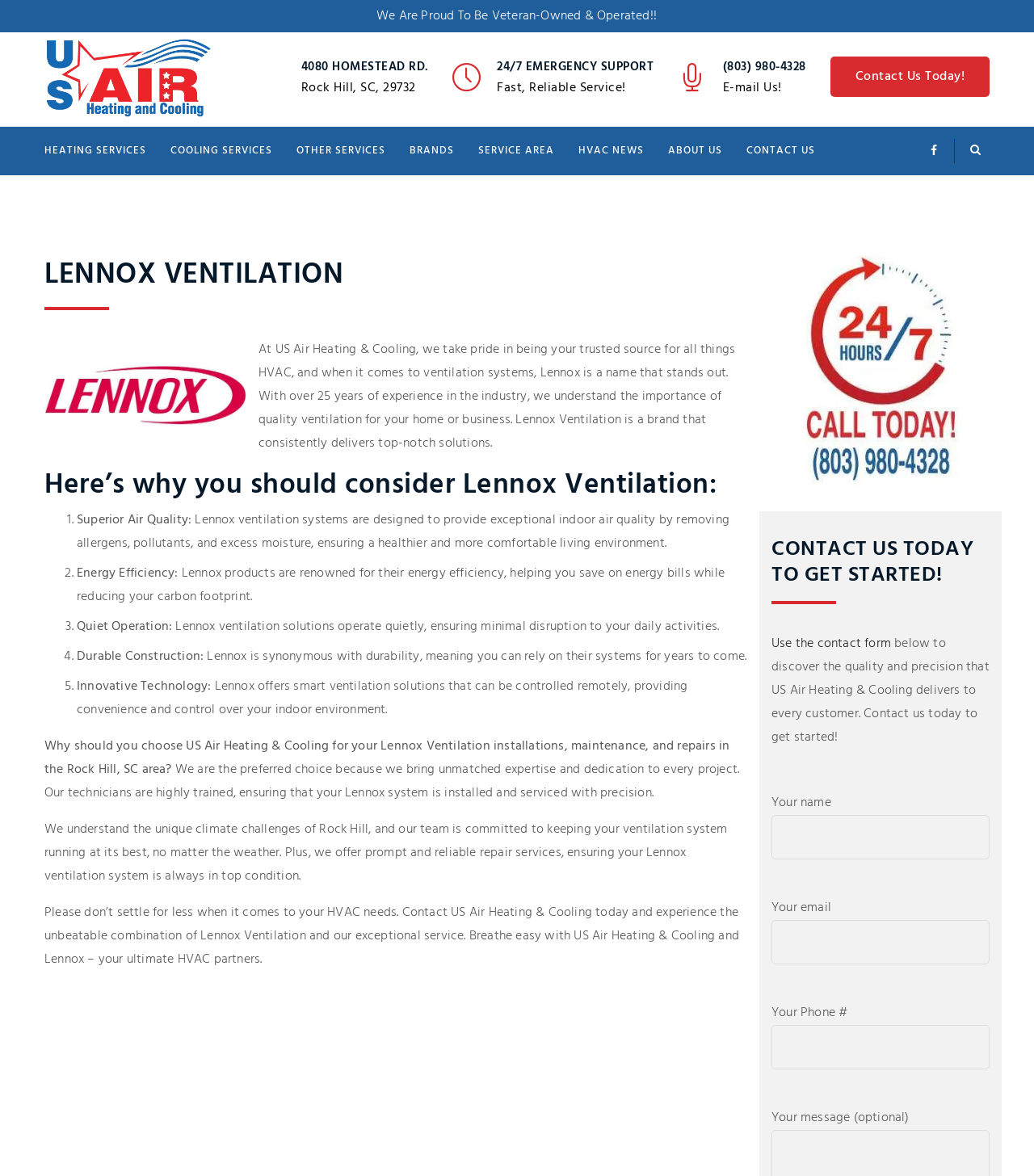Respond to the following query with just one word or a short phrase: 
What is the phone number to contact US Air Heating & Cooling?

(803) 980-4328